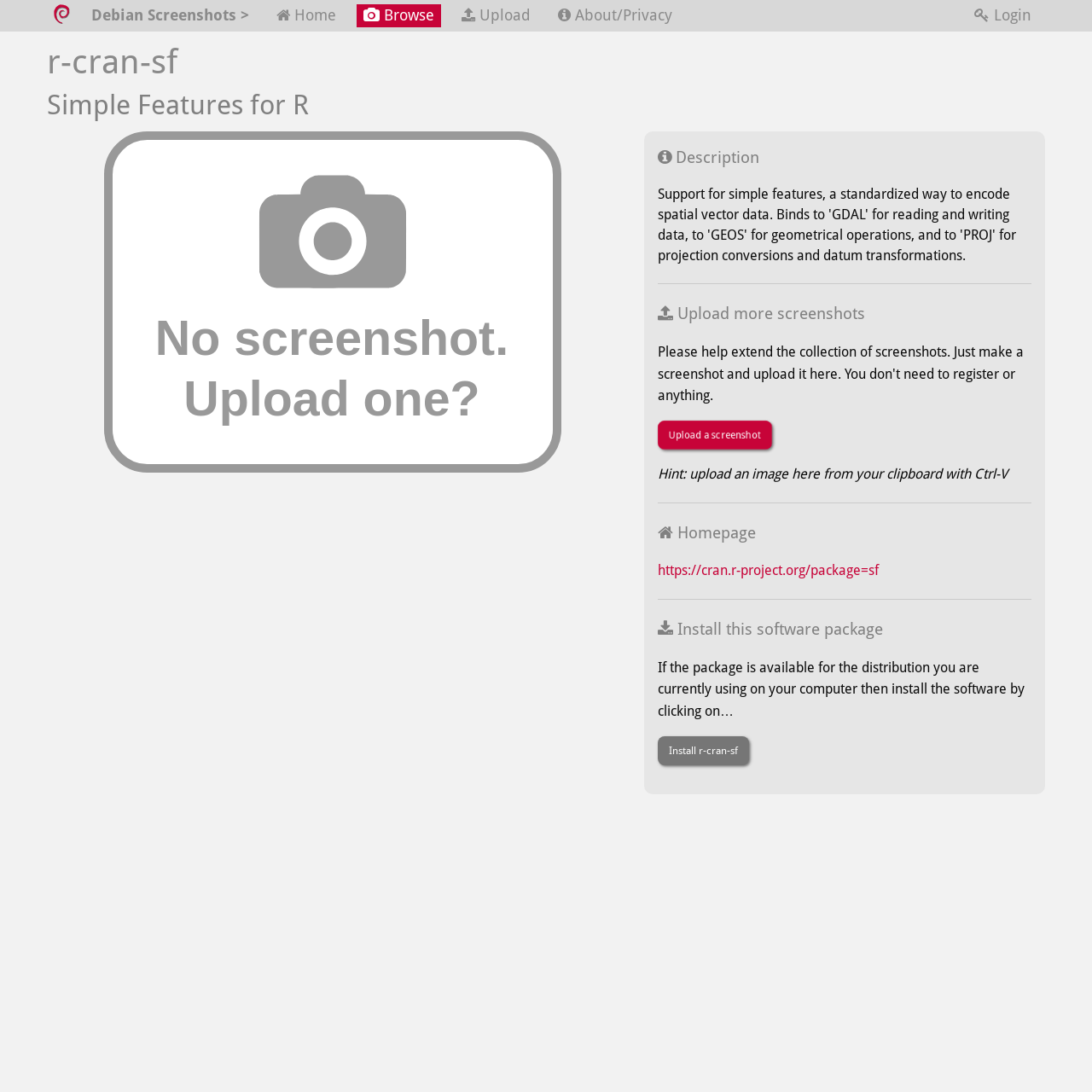Refer to the screenshot and give an in-depth answer to this question: What is the homepage of the package?

The link element with the text 'https://cran.r-project.org/package=sf' is located below the 'Homepage' text, indicating that this is the homepage of the package.